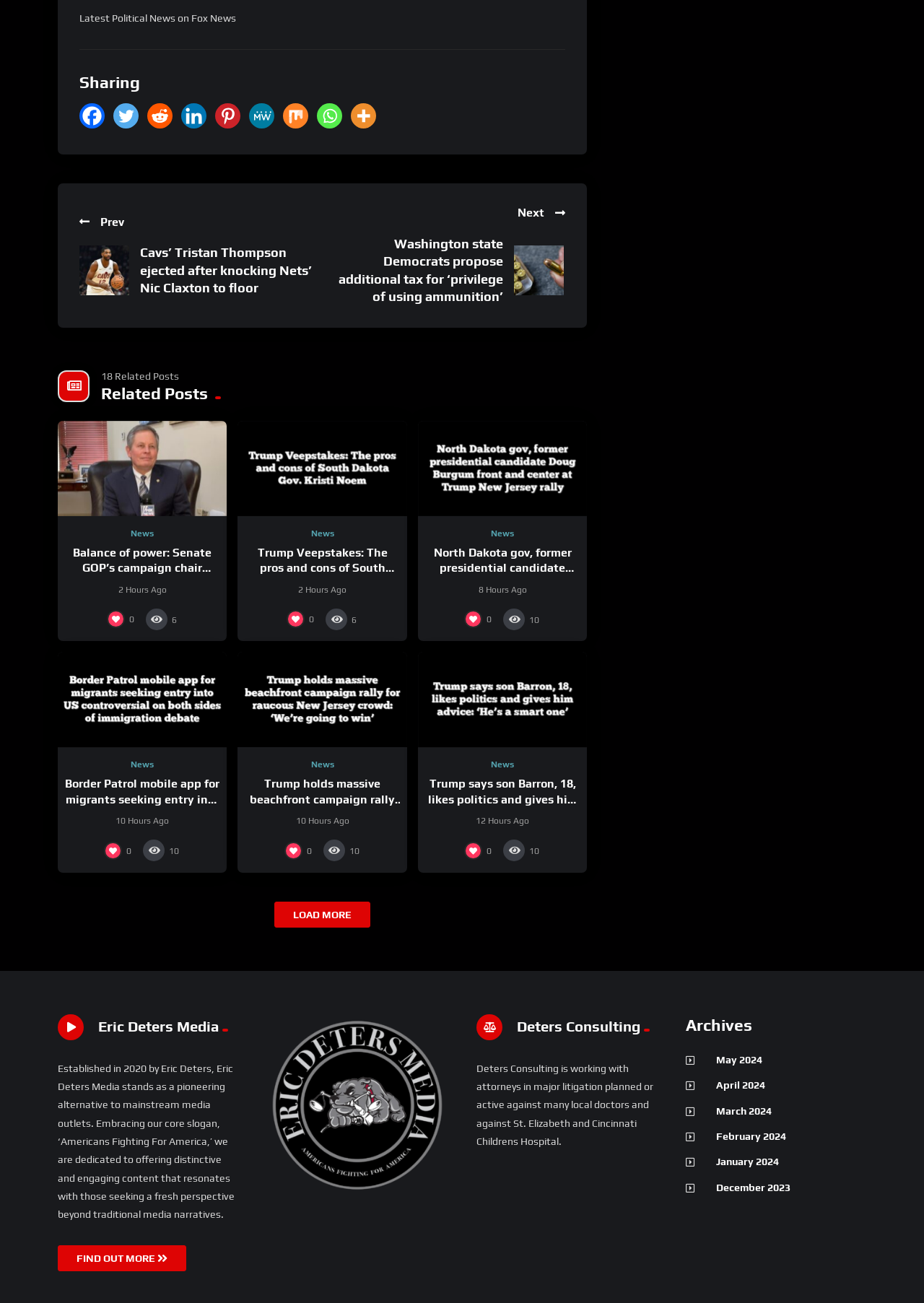Give a one-word or short phrase answer to the question: 
What is the topic of the article with the image of Trump?

Trump holds massive beachfront campaign rally